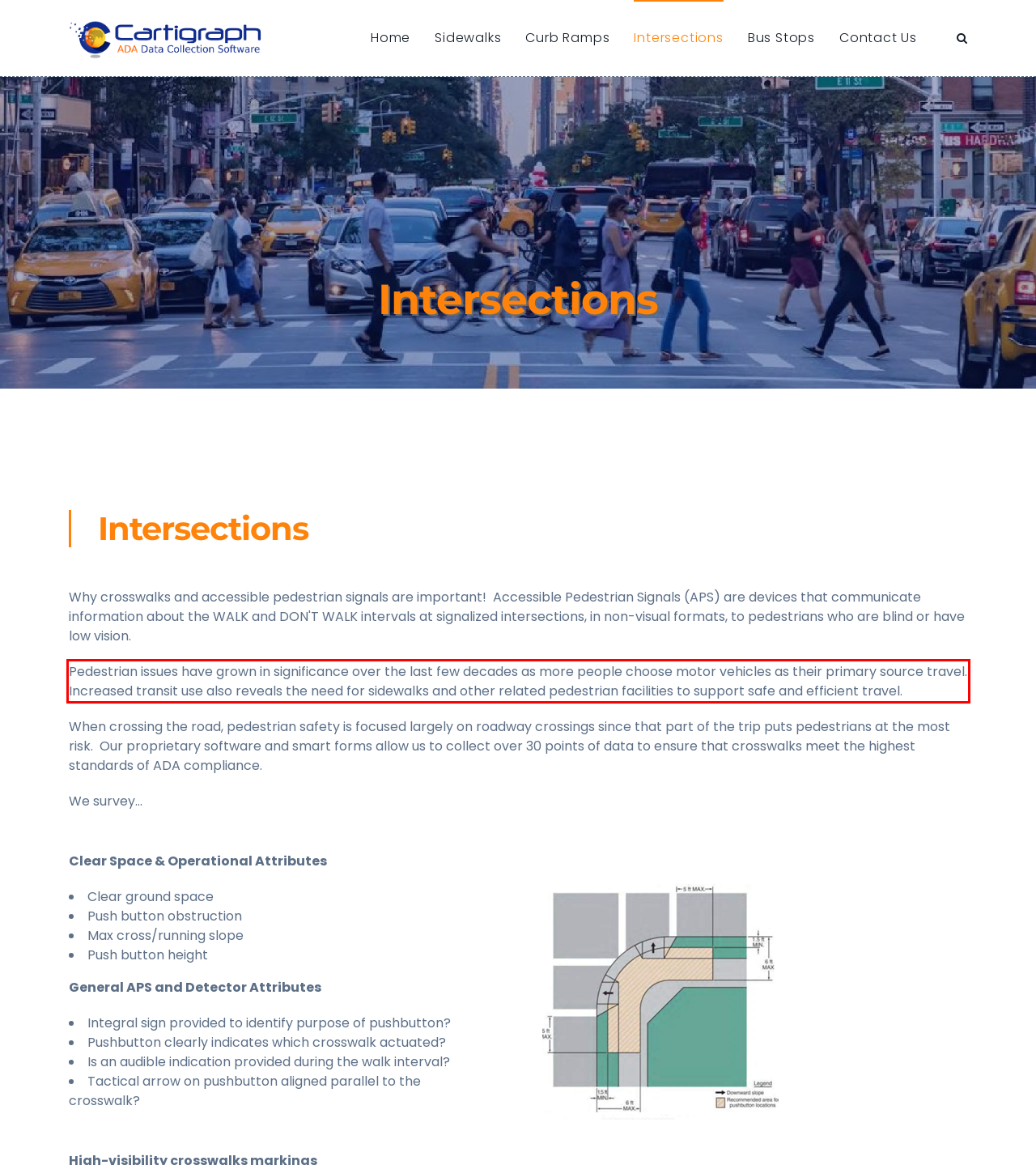Please perform OCR on the text content within the red bounding box that is highlighted in the provided webpage screenshot.

Pedestrian issues have grown in significance over the last few decades as more people choose motor vehicles as their primary source travel. Increased transit use also reveals the need for sidewalks and other related pedestrian facilities to support safe and efficient travel.